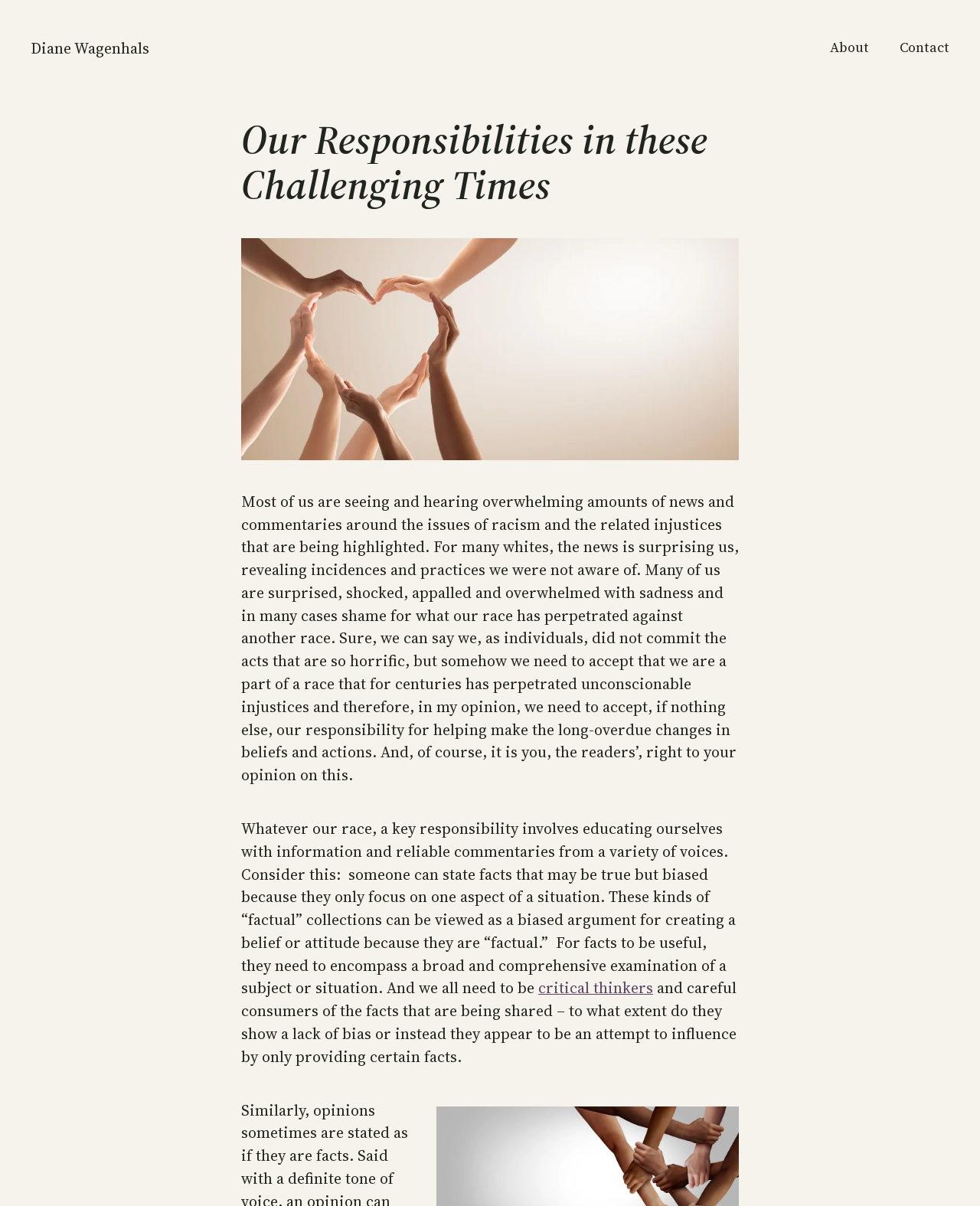Please give a short response to the question using one word or a phrase:
What is the author's suggestion for readers?

Educate themselves